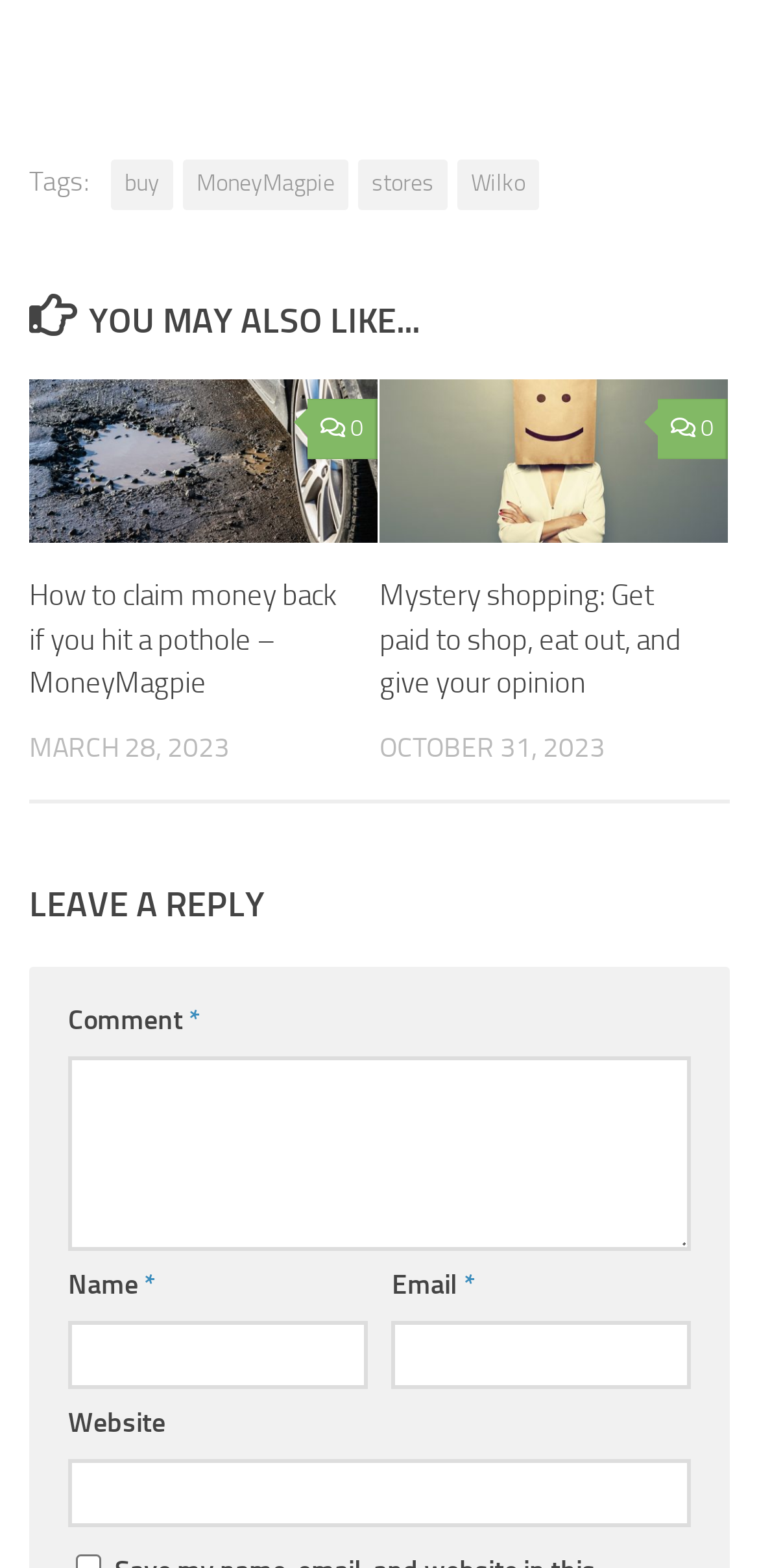Please reply to the following question with a single word or a short phrase:
What is the date of the second article?

OCTOBER 31, 2023